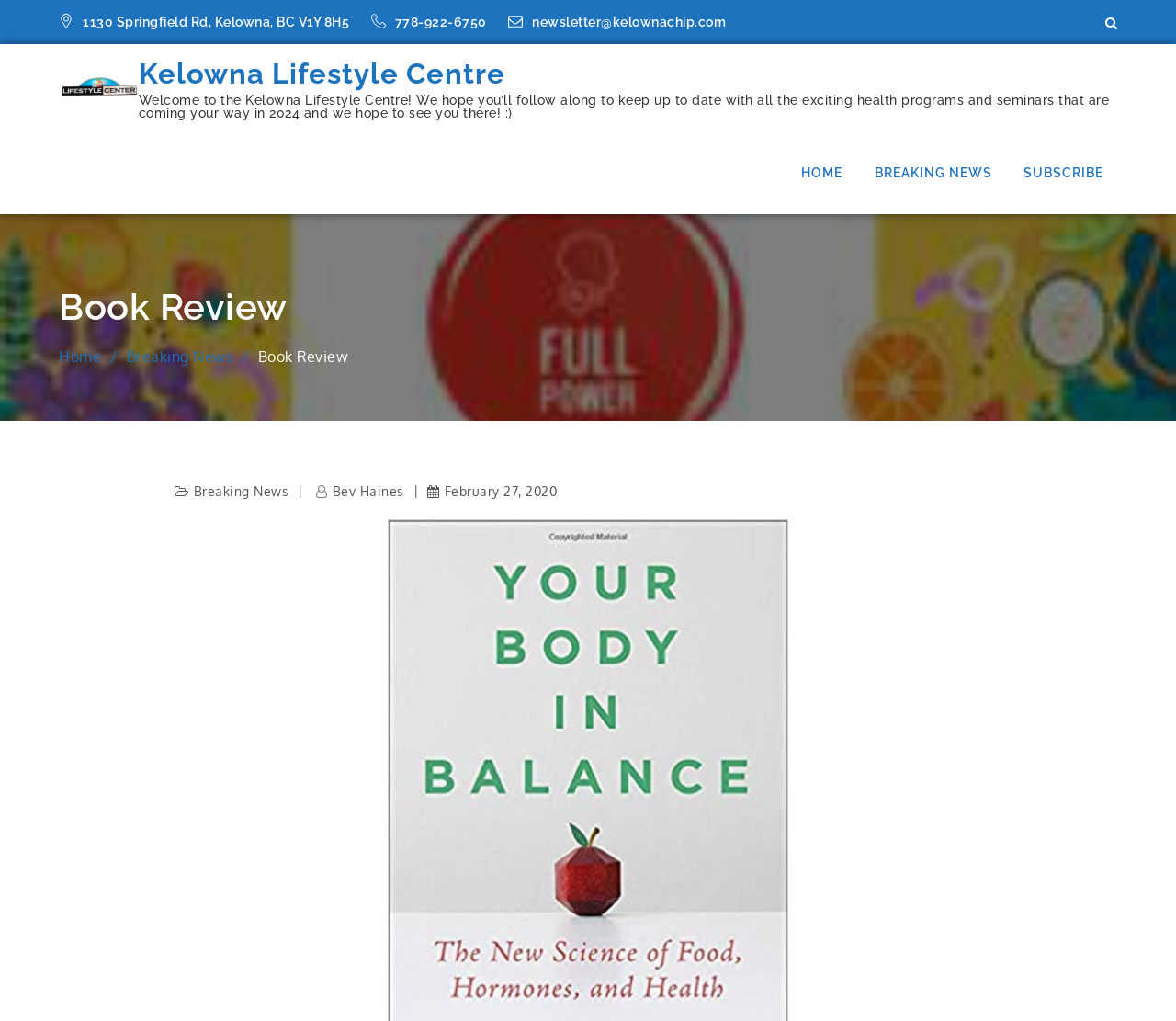What is the phone number of Kelowna Lifestyle Centre?
Look at the image and respond with a single word or a short phrase.

778-922-6750